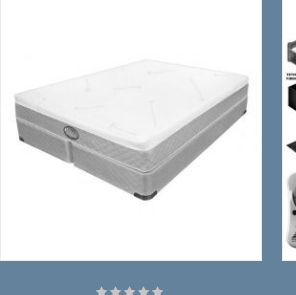What is the purpose of the light gray base?
Based on the screenshot, give a detailed explanation to answer the question.

According to the caption, the light gray base 'provides a contemporary look while seamlessly blending into various bedroom decors', implying that its purpose is to give the mattress a modern and stylish appearance.